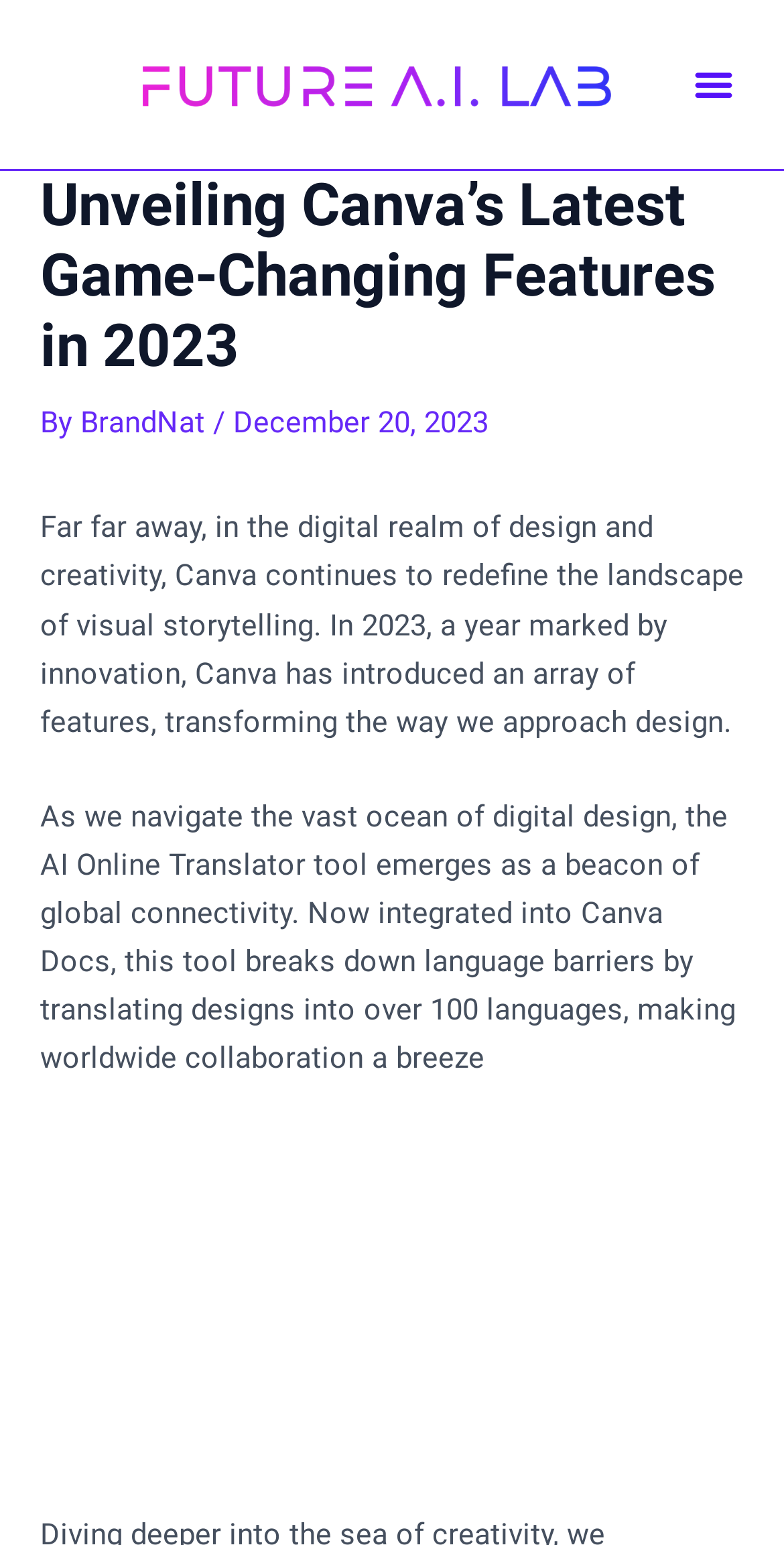Produce an elaborate caption capturing the essence of the webpage.

The webpage is about Canva's latest features in 2023, with a focus on innovation and visual storytelling. At the top left, there is a logo of Future AI Lab, accompanied by a menu toggle button at the top right. Below the logo, there is a header section that spans the entire width of the page, containing the title "Unveiling Canva's Latest Game-Changing Features in 2023" in a large font size. 

The title is followed by a byline that reads "By BrandNat / December 20, 2023", which is positioned below the title. Below the byline, there is a paragraph of text that summarizes Canva's achievements in 2023, highlighting its impact on the design landscape. 

Further down, there is another paragraph that discusses the AI Online Translator tool, which is integrated into Canva Docs and enables global connectivity by translating designs into over 100 languages. This text is positioned above a video that takes up the full width of the page, showcasing the tool's capabilities.